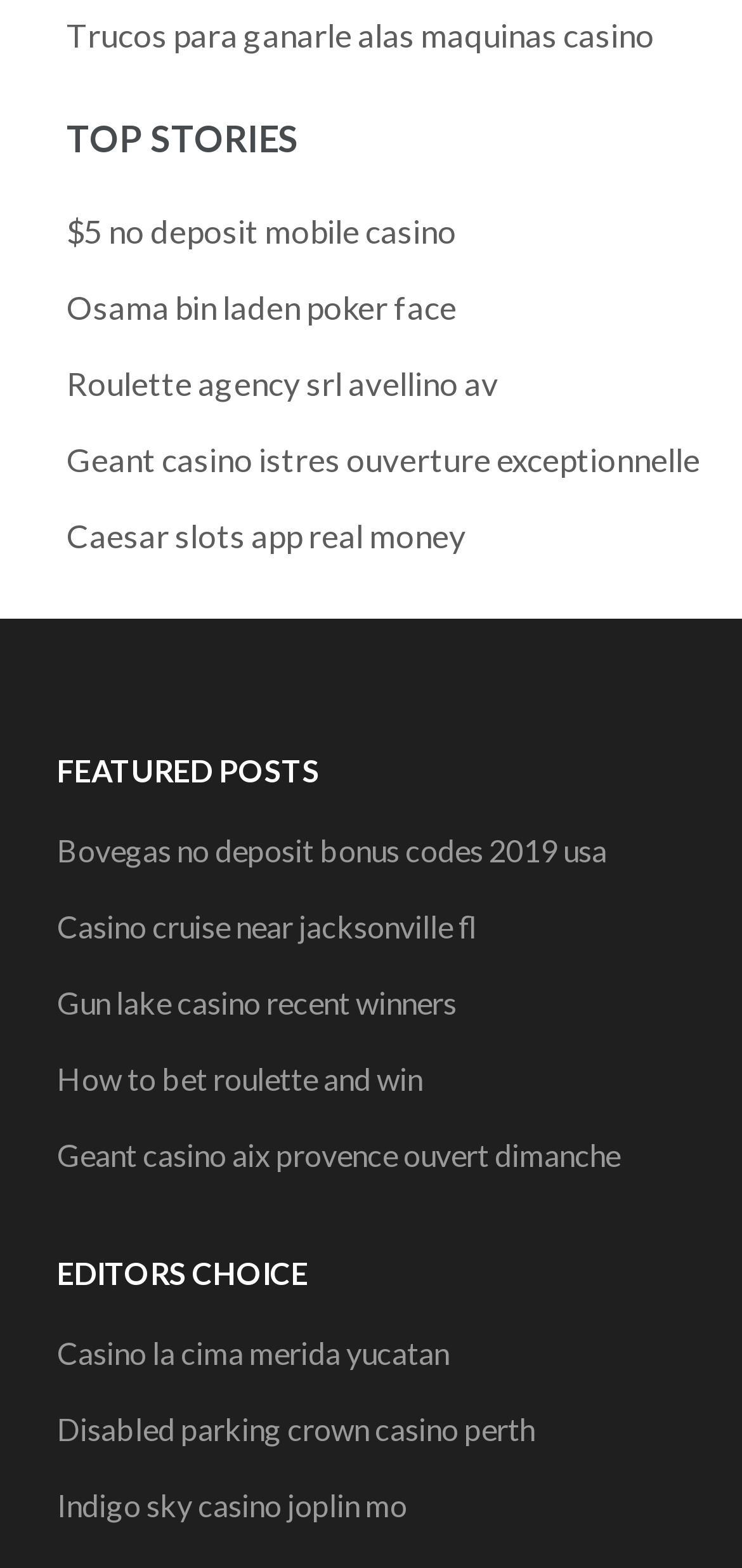How many featured posts are there?
From the image, provide a succinct answer in one word or a short phrase.

5